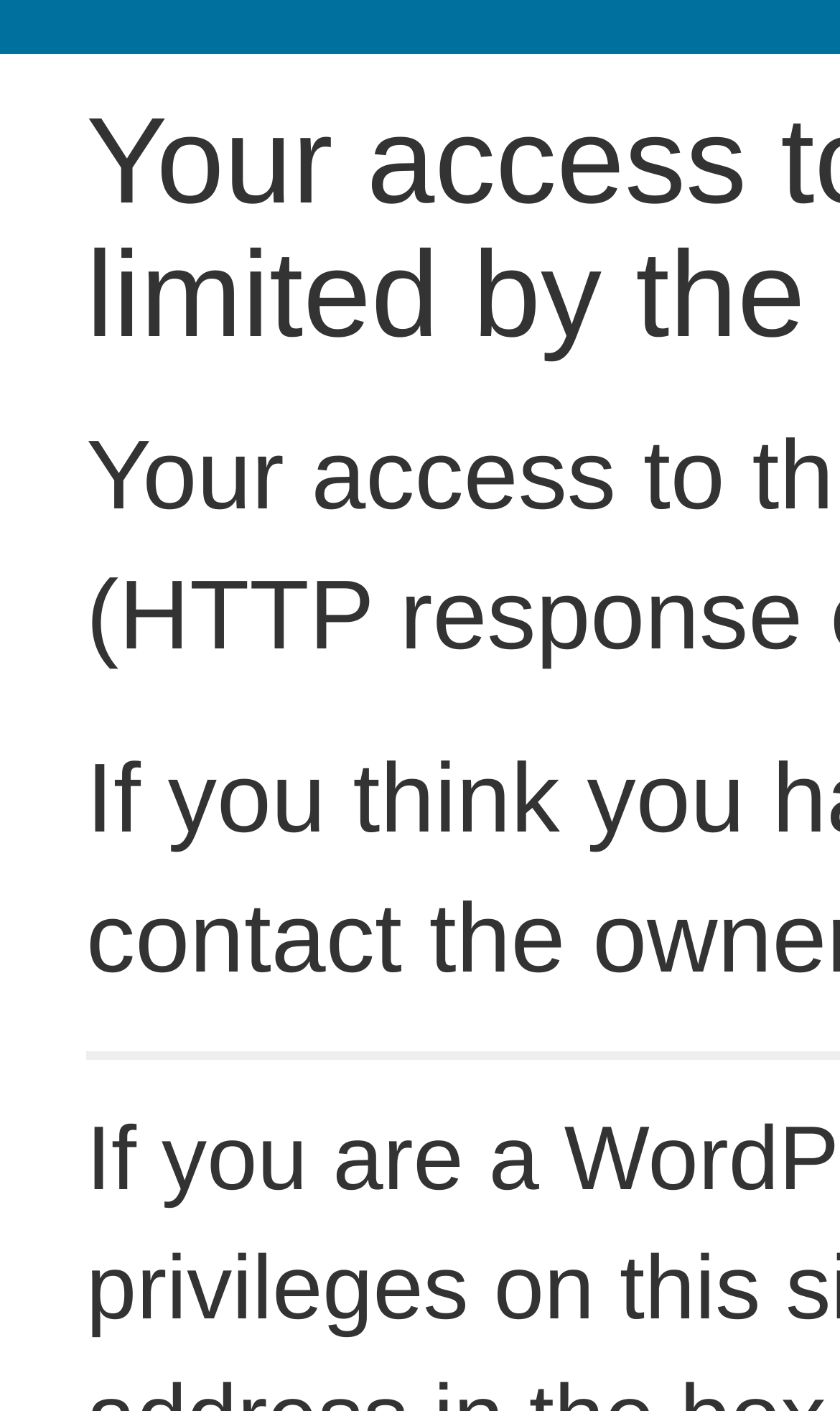What is the headline of the webpage?

Your access to this site has been limited by the site owner